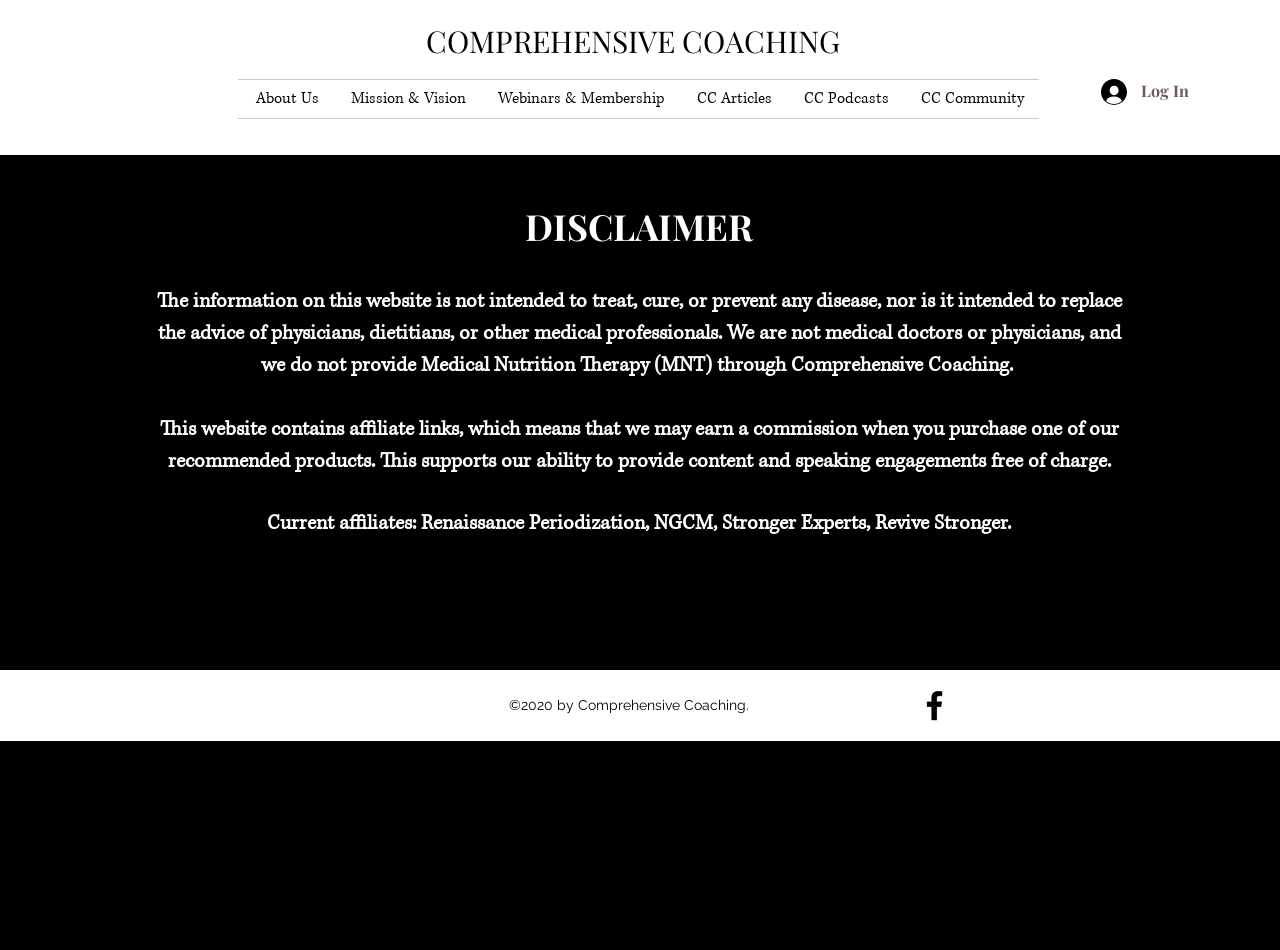Please determine the bounding box coordinates of the element to click in order to execute the following instruction: "Check the Facebook social media link". The coordinates should be four float numbers between 0 and 1, specified as [left, top, right, bottom].

[0.715, 0.722, 0.745, 0.763]